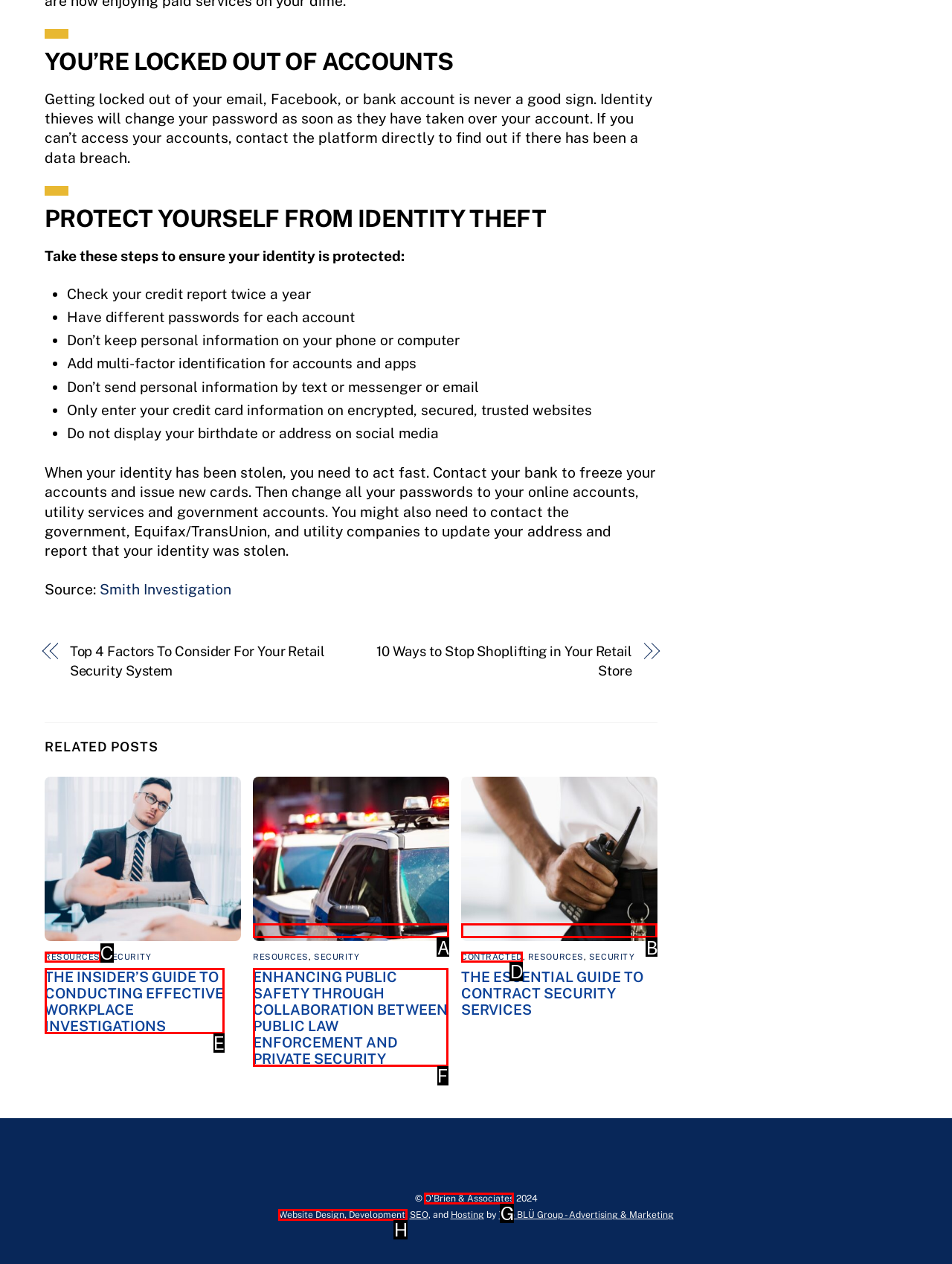Given the element description: O'Brien & Associates
Pick the letter of the correct option from the list.

G